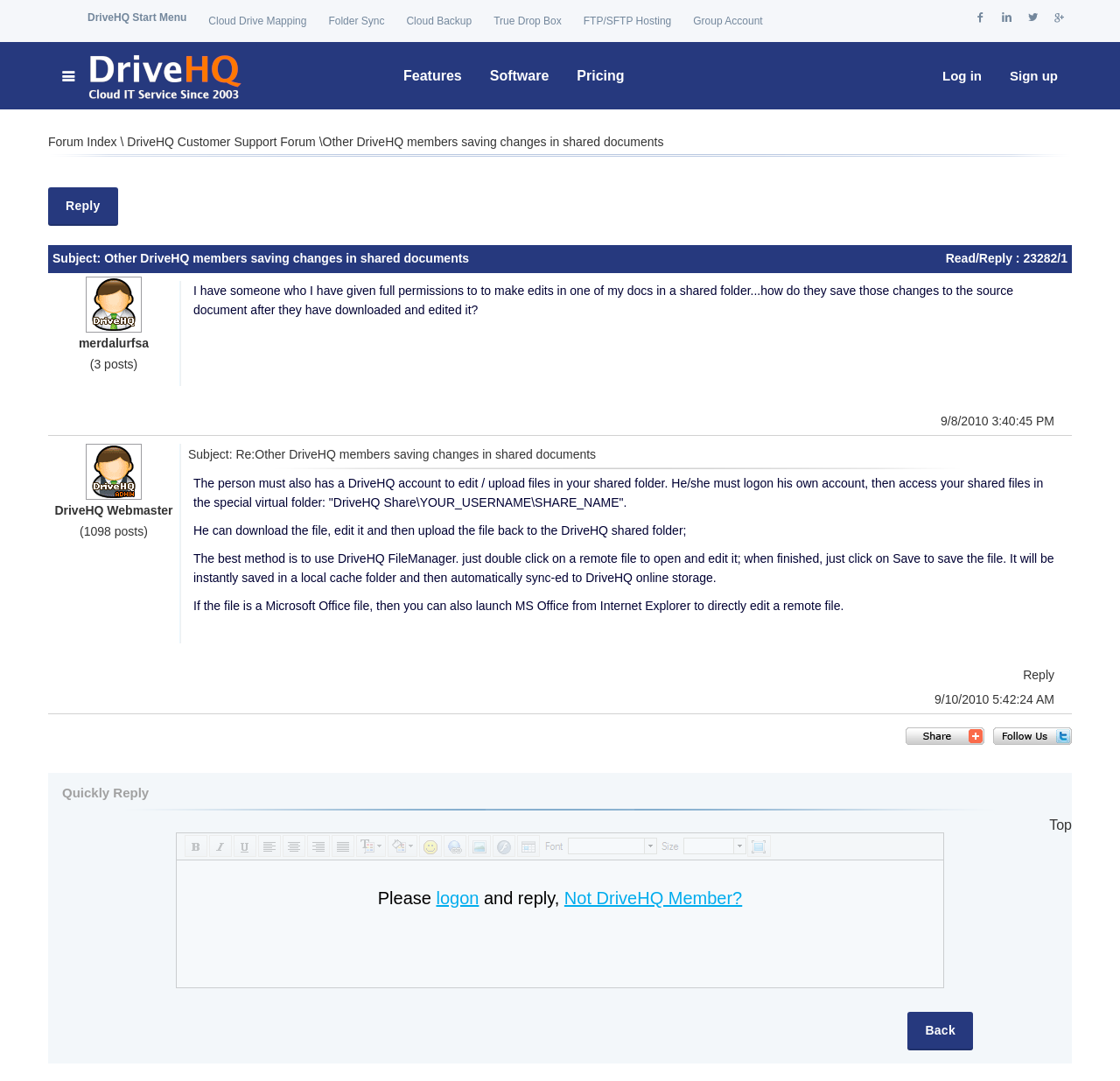Give a full account of the webpage's elements and their arrangement.

The webpage is a support forum page for DriveHQ, a cloud IT service. At the top, there is a header section with a series of links, including "DriveHQ Start Menu", "Cloud Drive Mapping", "Folder Sync", and others. Below the header, there is a navigation menu with links to "Forum Index", "DriveHQ Customer Support Forum", and others.

The main content of the page is a discussion thread about "Other DriveHQ members saving changes in shared documents". The thread has multiple posts, with the original post asking about how to save changes to a shared document after editing it. The posts are displayed in a linear fashion, with each post showing the username, post date, and the content of the post.

There are several images on the page, including a logo for DriveHQ Cloud IT Service Home and some icons for social media or other services. The page also has several buttons and links, including "Reply", "Log in", and "Sign up".

The layout of the page is organized, with clear headings and concise text. The discussion thread is easy to follow, with each post clearly separated from the others. Overall, the page appears to be a functional and informative support forum for DriveHQ users.